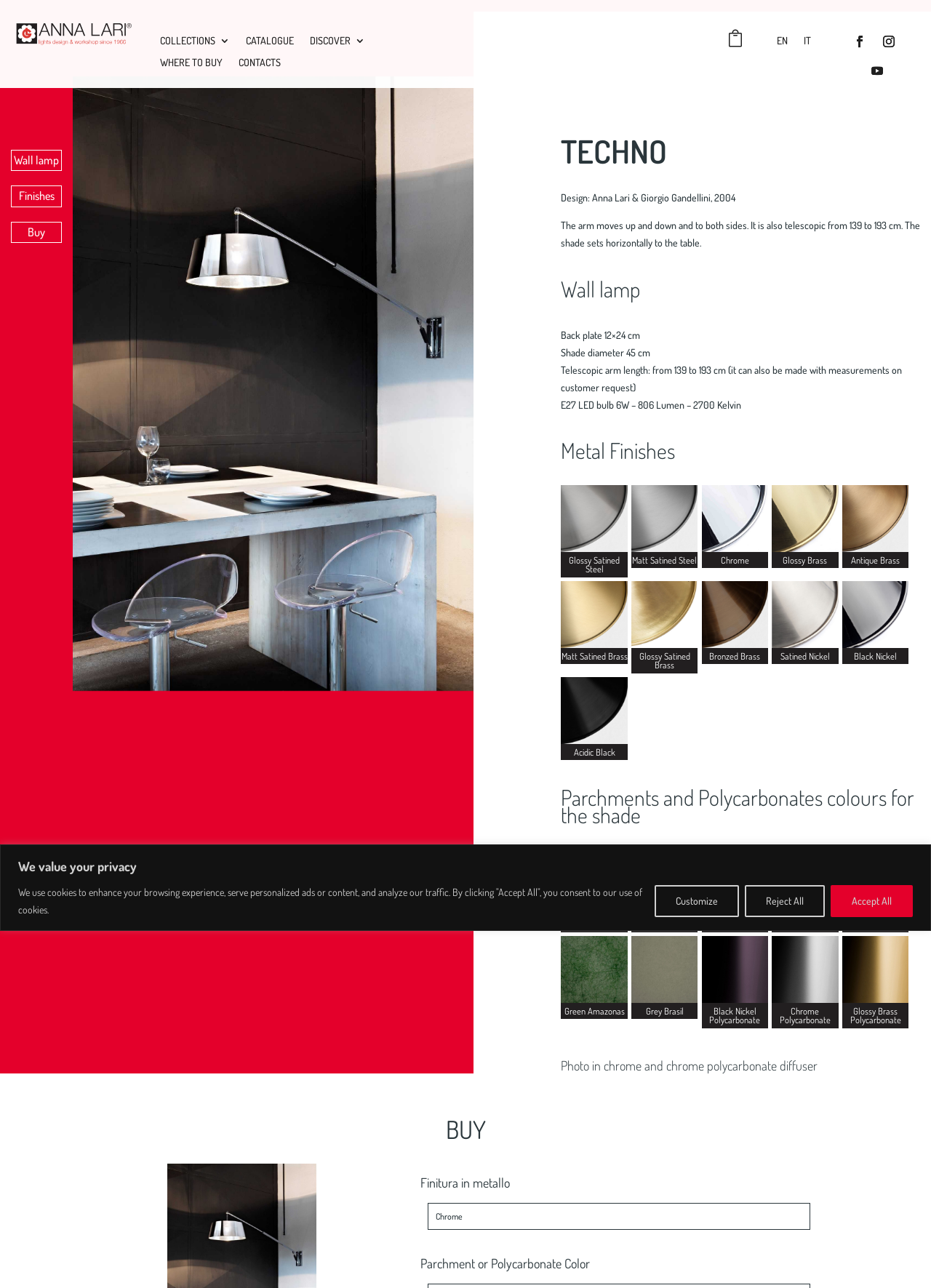Generate a thorough description of the webpage.

This webpage is about Techno, a company that designs and manufactures lights since 1966. At the top of the page, there is a cookie consent banner with buttons to customize, reject, or accept all cookies. Below the banner, there is a logo of Techno on the top-left corner, and a navigation menu with links to collections, catalogue, discover, where to buy, and contacts on the top-right corner.

On the main content area, there is a heading "TECHNO" followed by a description of a wall lamp design, including its features, dimensions, and materials. Below the description, there are several sections showcasing different finishes and colors of the lamp, including glossy satined steel, matt satined steel, chrome, glossy brass, antique brass, and others. Each section has an image of the finish, a heading, and a link to more information.

On the right side of the page, there are links to related products, including wall lamp 5, finishes 5, and buy 5. At the bottom of the page, there is a section about parchments and polycarbonates colors for the shade, with links to different parchment colors, each with an image and a heading.

Overall, the webpage is focused on showcasing the design and features of a specific wall lamp product, with a clean and organized layout that makes it easy to navigate and find information.